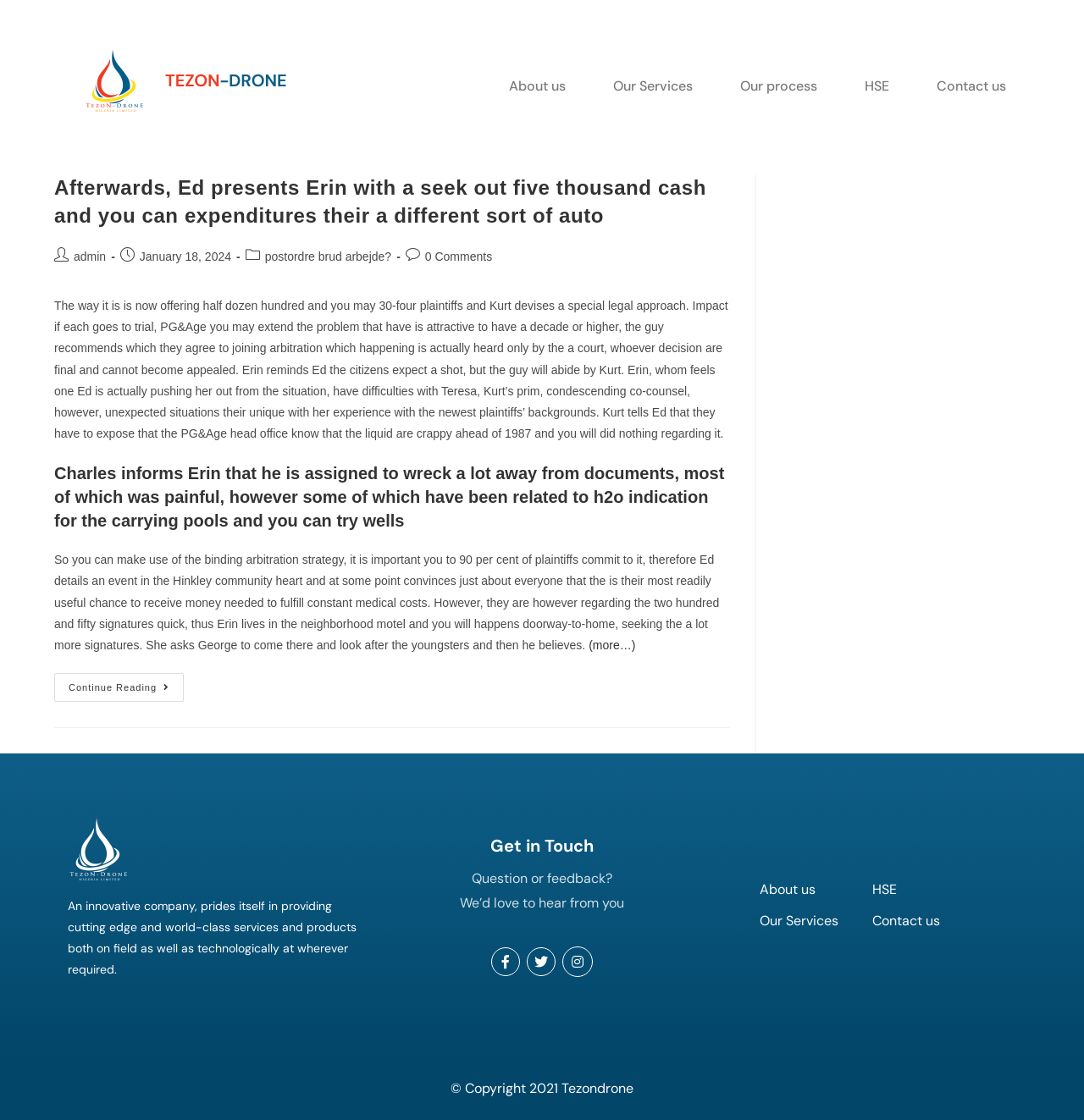Determine the coordinates of the bounding box for the clickable area needed to execute this instruction: "Click on Contact us".

[0.848, 0.05, 0.944, 0.105]